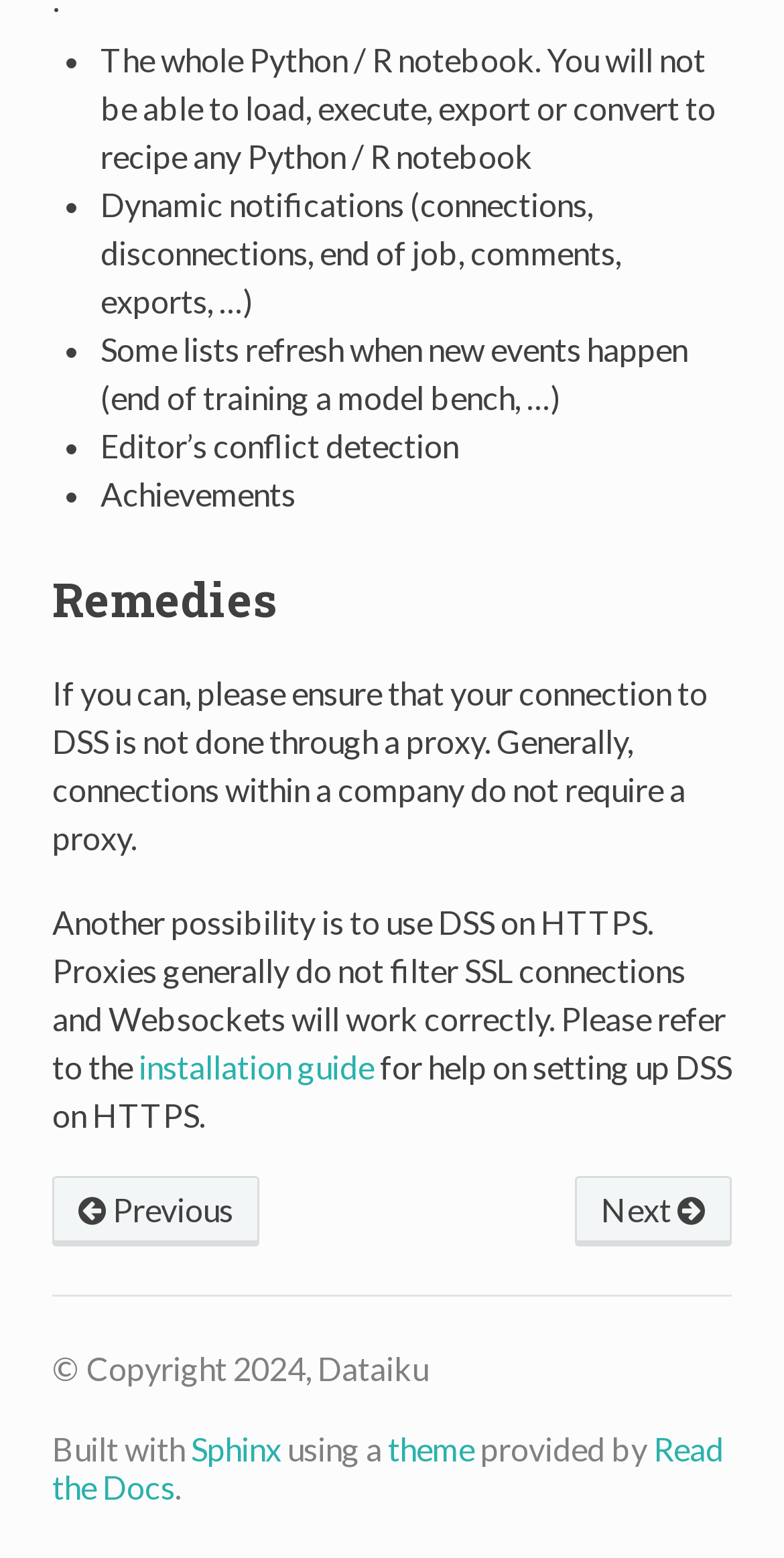What is the first item in the list?
Look at the screenshot and respond with one word or a short phrase.

The whole Python / R notebook